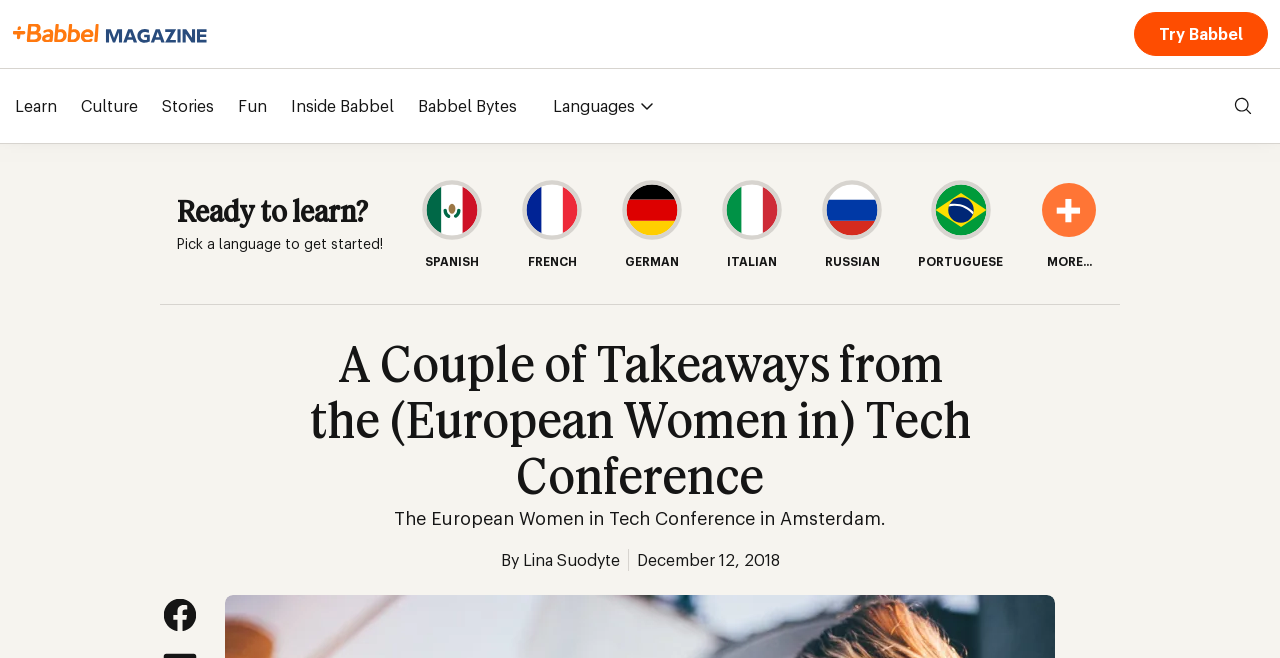Please determine the primary heading and provide its text.

A Couple of Takeaways from the (European Women in) Tech Conference